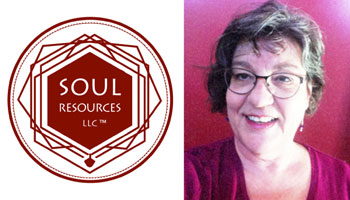Answer the following inquiry with a single word or phrase:
What is the name of the person leading the consulting services?

Rheanni Lightwater